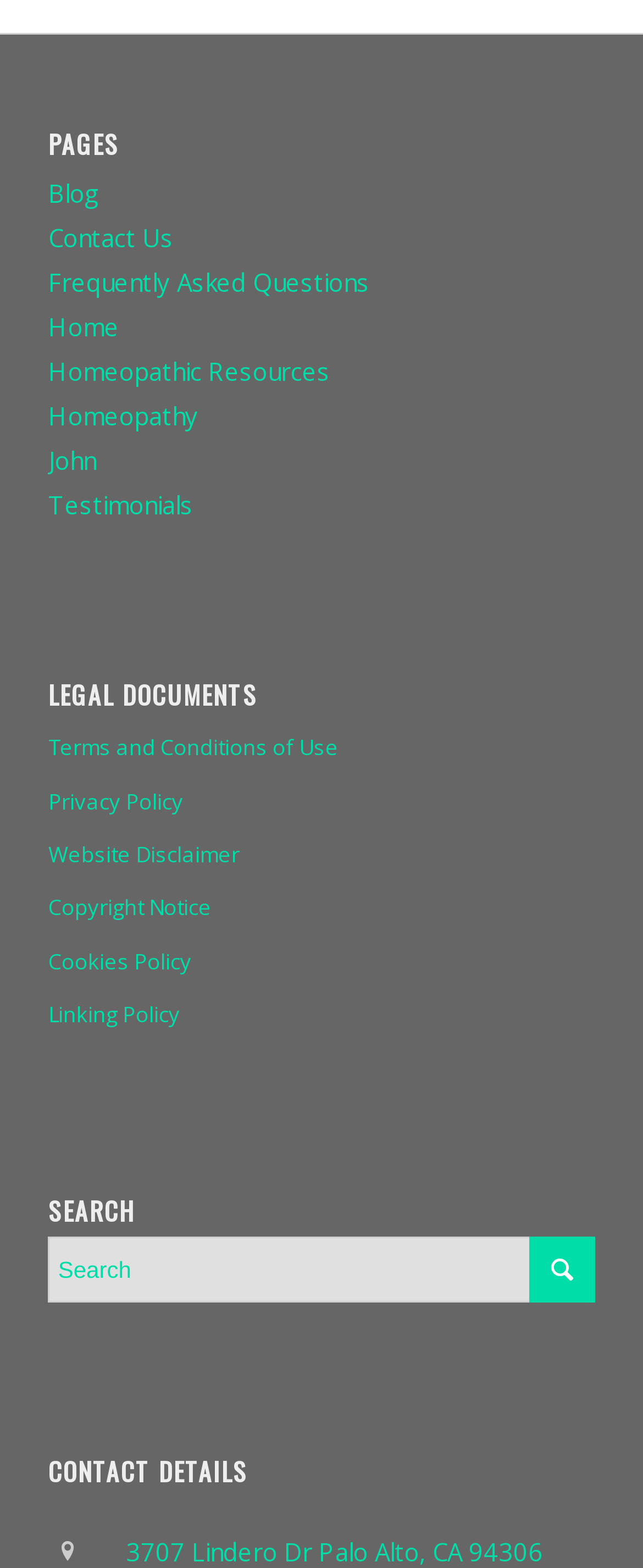Answer the question using only one word or a concise phrase: How many links are under 'PAGES'?

7